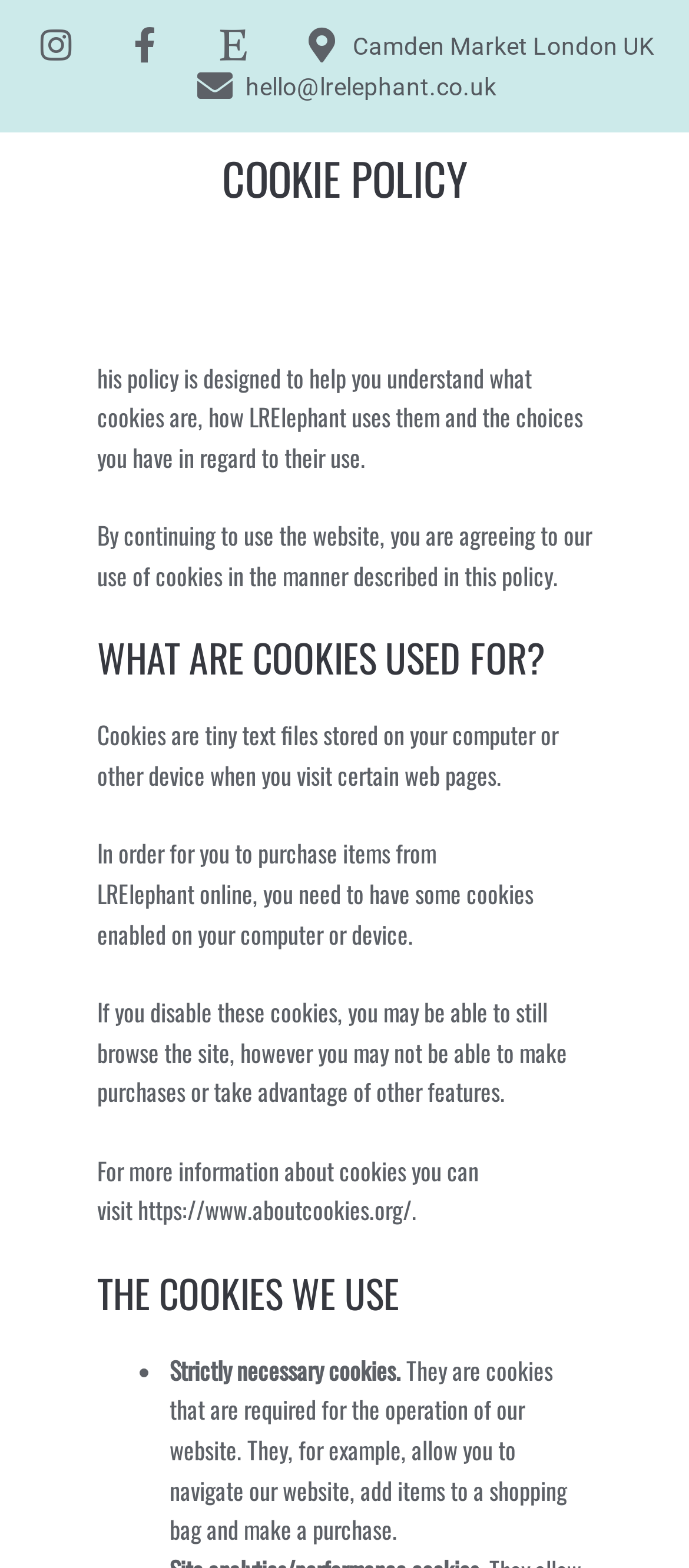Offer a detailed explanation of the webpage layout and contents.

The webpage is about the Cookie Policy of LRElephant. At the top, there are three links aligned horizontally, taking up about a quarter of the screen width. Below these links, there is a static text "Camden Market London UK" that spans about half of the screen width. Next to it, there is another static text "hello@lrelephant.co.uk" that takes up about a third of the screen width.

The main content of the webpage starts with a heading "COOKIE POLICY" that spans almost the entire screen width. Below this heading, there is a paragraph of text that explains the purpose of the cookie policy. The text is divided into several sections, each with its own heading. The first section is "WHAT ARE COOKIES USED FOR?" which explains what cookies are and how they are used. This section consists of three paragraphs of text.

The next section is "THE COOKIES WE USE" which lists the types of cookies used by LRElephant. This section starts with a heading and is followed by a list marker and a static text "Strictly necessary cookies." Below this, there is a paragraph of text that explains the purpose of these cookies.

Throughout the webpage, there are no images, but there are several links, including one to an external website aboutcookies.org. The overall structure of the webpage is organized, with clear headings and concise text that explains the cookie policy of LRElephant.